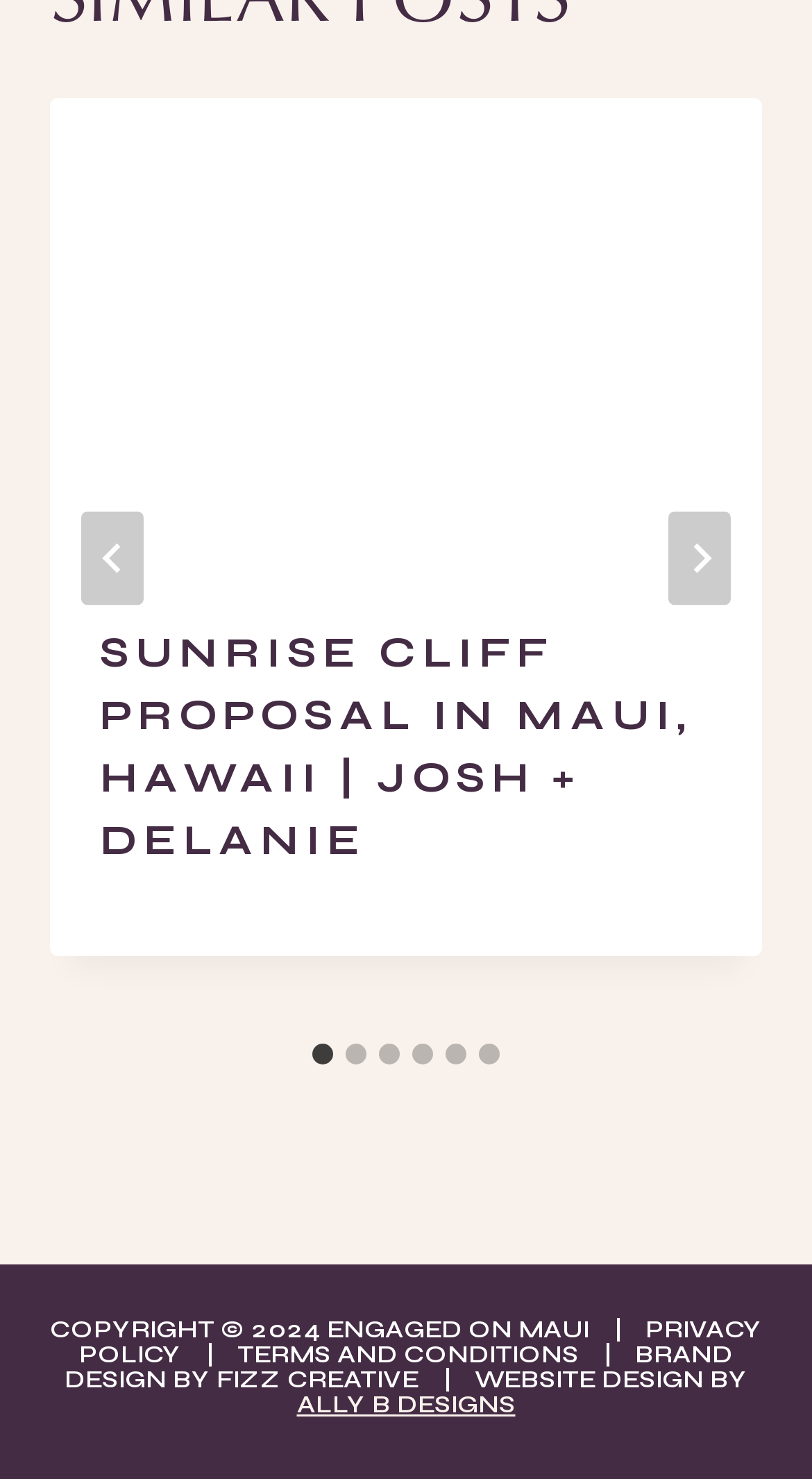Please study the image and answer the question comprehensively:
What is the purpose of the 'Go to last slide' button?

The 'Go to last slide' button is located at the top of the webpage, and its bounding box coordinates are [0.1, 0.346, 0.177, 0.409]. It is a control for the 'splide01-track' element, which suggests that it is used to navigate to the last slide of a presentation or slideshow.